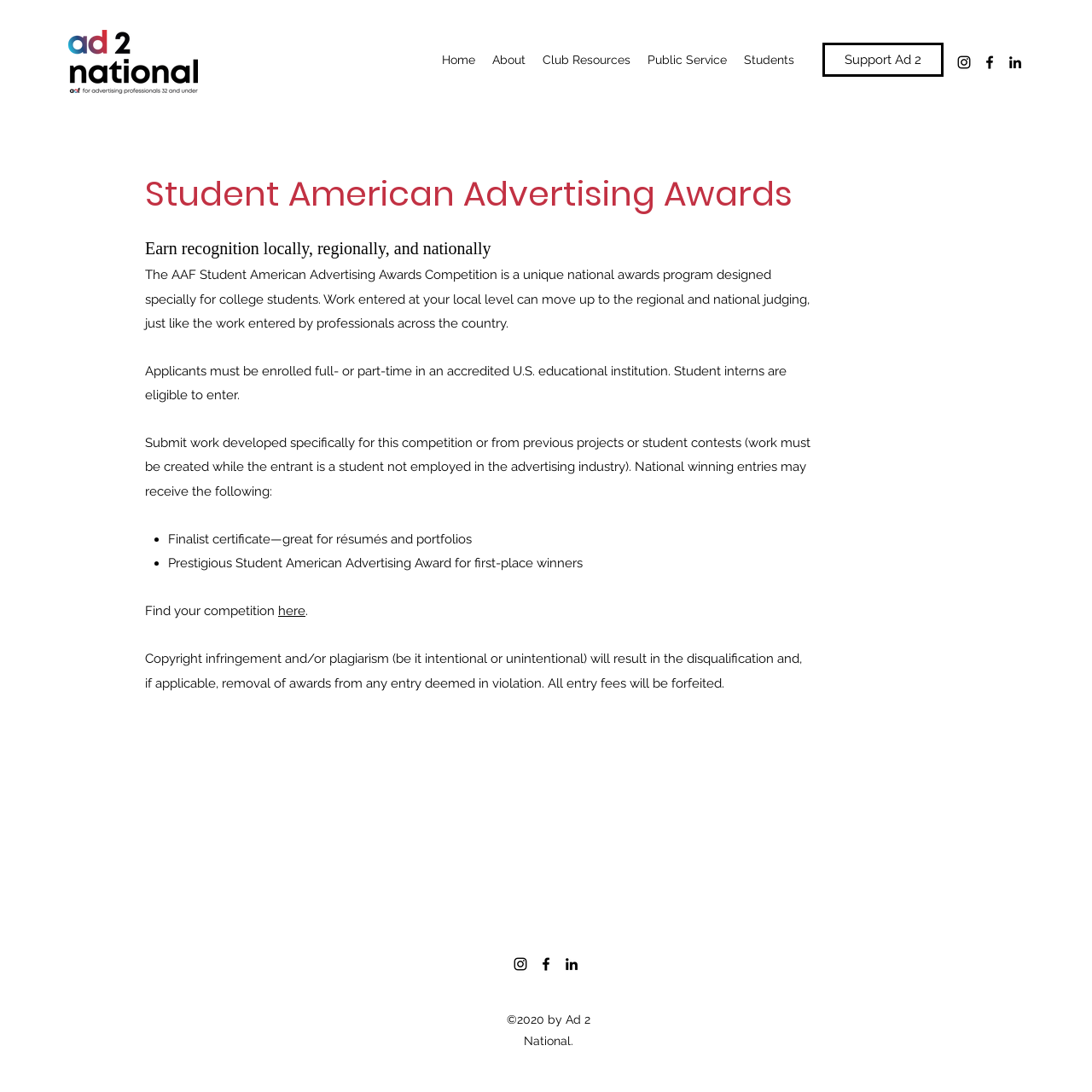What is required for applicants to be eligible to enter the competition?
Using the image, respond with a single word or phrase.

Enrollment in an accredited U.S. educational institution